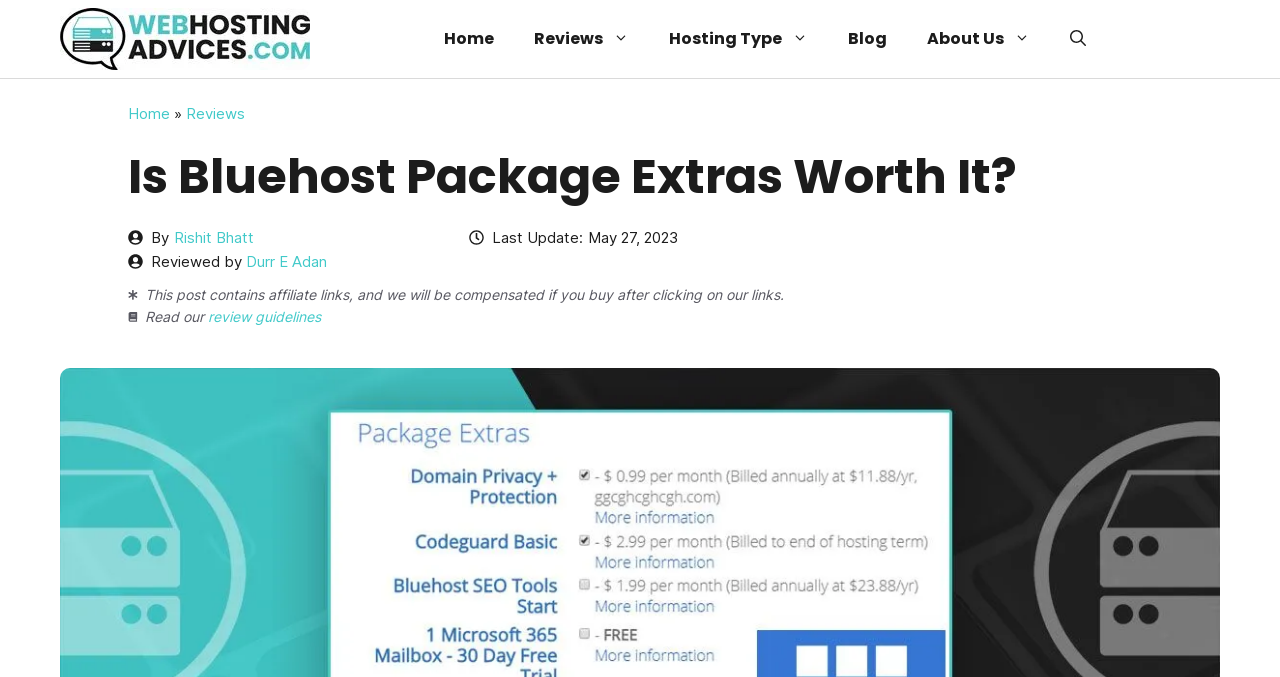What is the purpose of the affiliate links in the article?
Answer the question with a thorough and detailed explanation.

I inferred the answer by reading the static text that mentions 'affiliate links' and states that the website will be 'compensated if you buy after clicking on our links'.